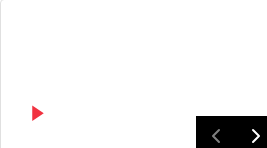Create a detailed narrative of what is happening in the image.

The image appears to be part of an interactive element, likely associated with a video or a slideshow showcasing notable moments or highlights from the Miami Heat’s thrilling playoff run in 2023. Accompanied by the heading "The Most Memorable Moments From The Miami Heat's EPIC 2023 Playoff Run! 🔥", this section invites viewers to engage with dynamic content, highlighting significant plays, player performances, and other remarkable events from the playoff series. The layout suggests a visually appealing presentation, enticing fans and viewers to click through and relive these exciting highlights.